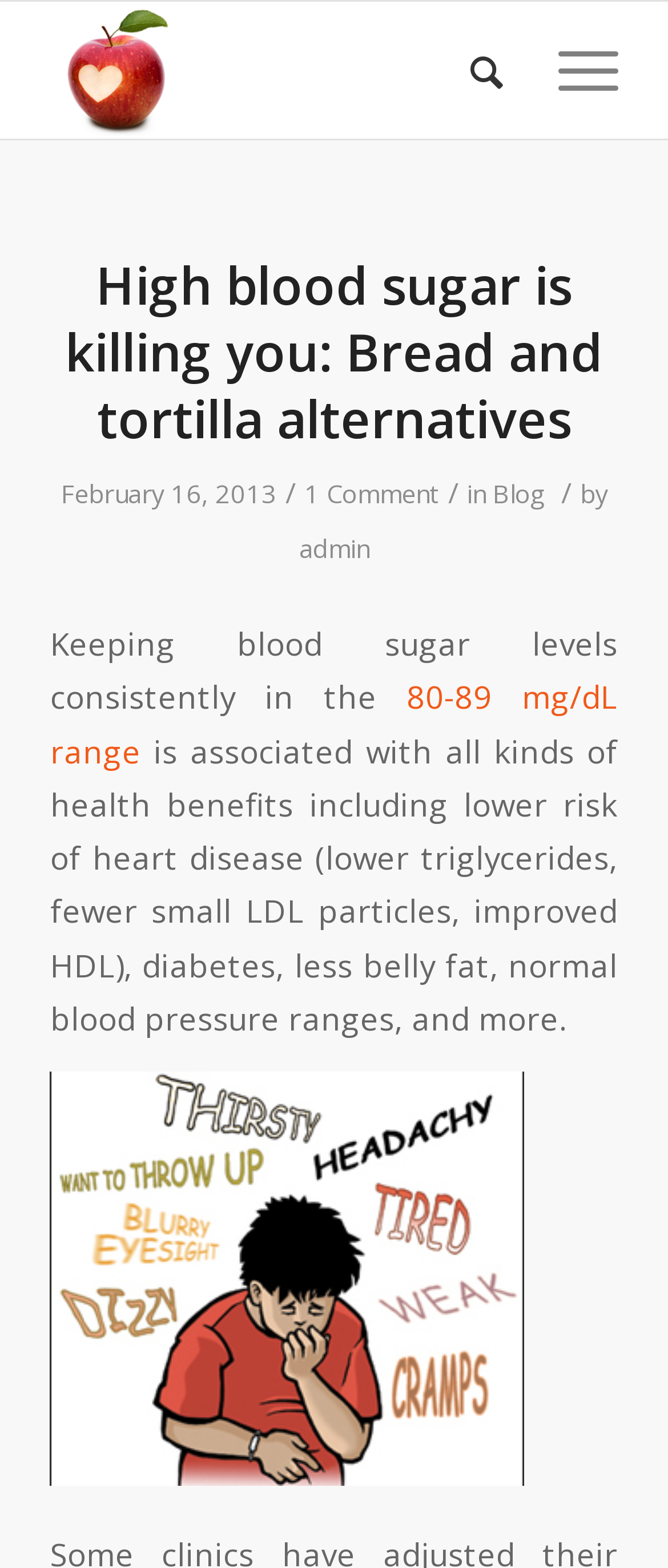How many comments does the article have?
Could you give a comprehensive explanation in response to this question?

I found the number of comments by looking at the link element in the header section, which contains the text '1 Comment'.